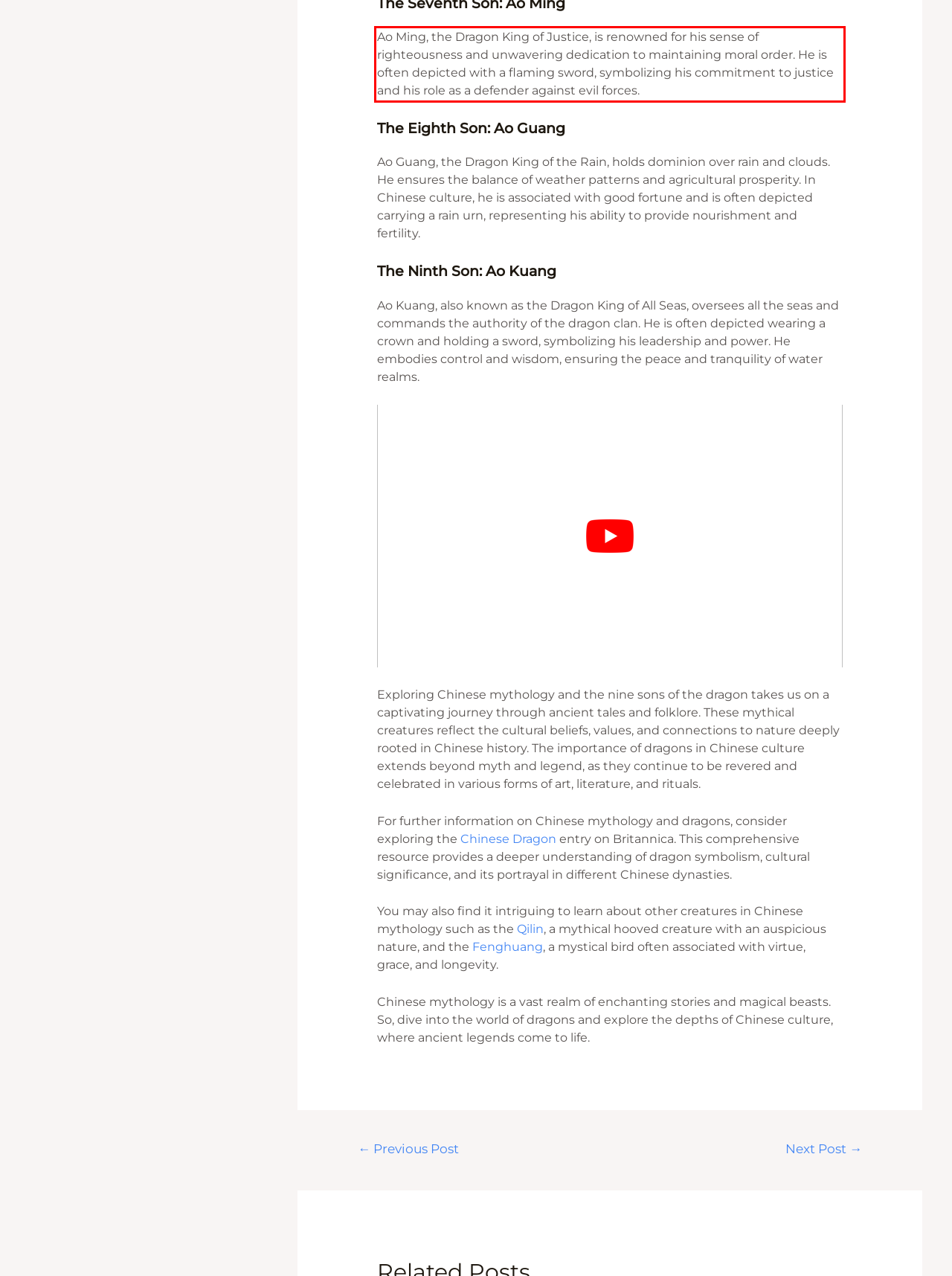Please identify the text within the red rectangular bounding box in the provided webpage screenshot.

Ao Ming, the Dragon King of Justice, is renowned for his sense of righteousness and unwavering dedication to maintaining moral order. He is often depicted with a flaming sword, symbolizing his commitment to justice and his role as a defender against evil forces.